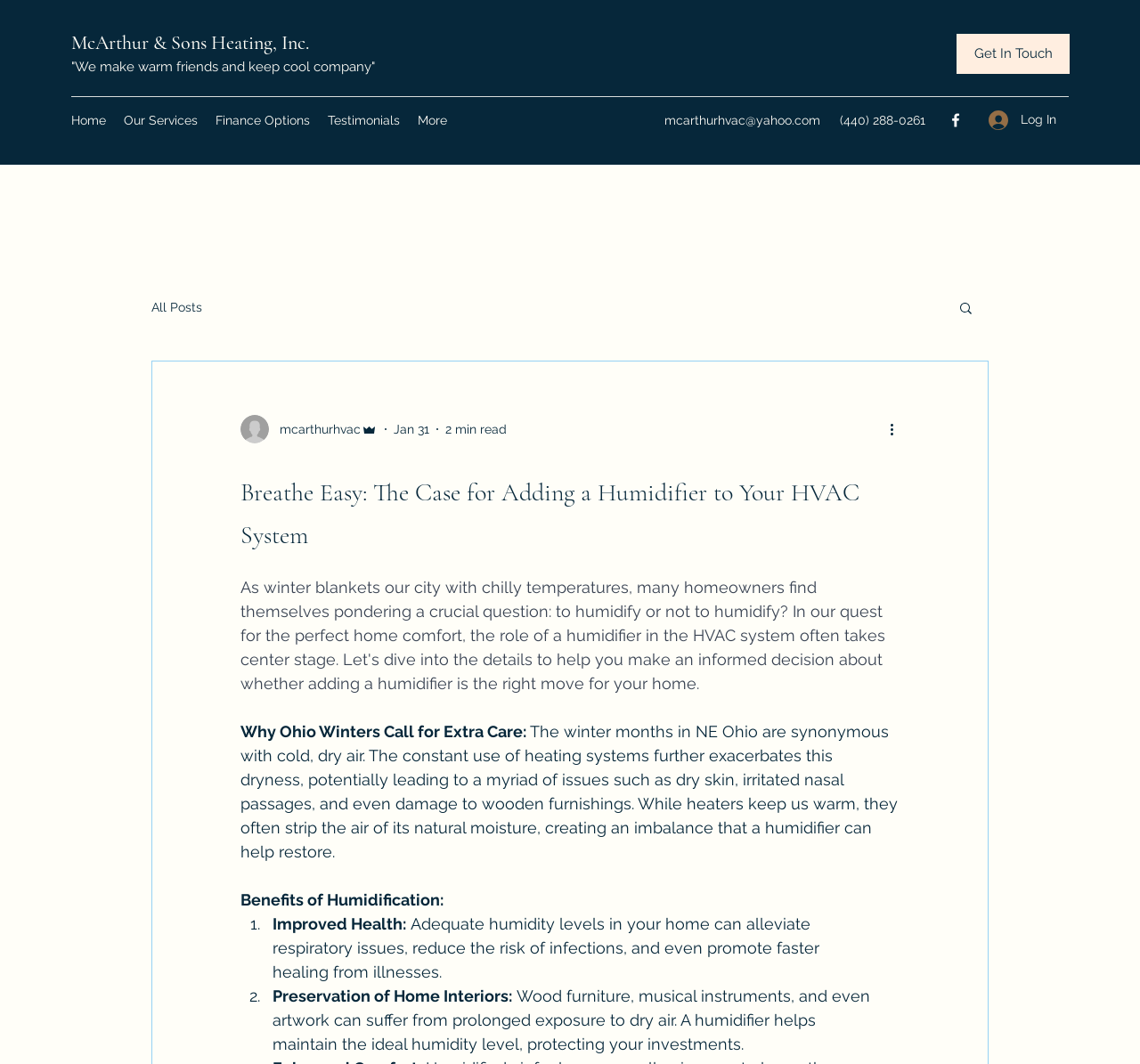Create a detailed summary of the webpage's content and design.

The webpage appears to be a blog post from McArthur & Sons Heating, Inc. The title of the post is "Breathe Easy: The Case for Adding a Humidifier to Your HVAC System". At the top left of the page, there is a link to the company's website, accompanied by a tagline "We make warm friends and keep cool company". 

On the top right, there is a navigation menu with links to "Home", "Our Services", "Finance Options", "Testimonials", and "More". Below this menu, there is a section with the company's contact information, including an email address and phone number. 

To the right of the contact information, there is a social media bar with a link to the company's Facebook page, represented by a Facebook icon. Next to the social media bar, there is a "Log In" button. 

The main content of the blog post begins below the navigation menu and contact information. The post's title is displayed prominently, followed by the article's content. On the right side of the page, there is a section with a writer's picture, the company's name, and the administrator's name. 

Below the writer's information, there is a "More actions" button and a search button with a magnifying glass icon. The search button is located near the top right corner of the page.